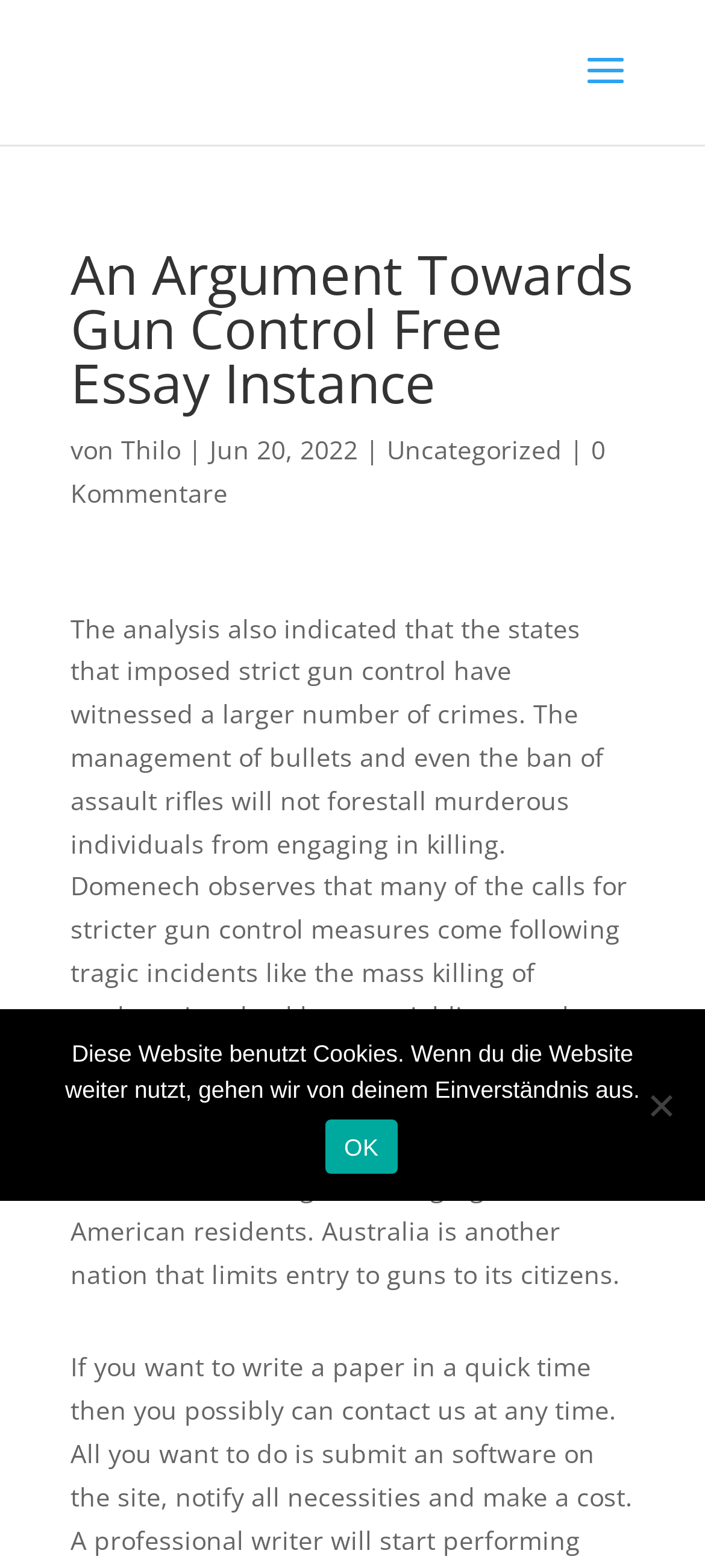Who wrote the essay?
Can you provide an in-depth and detailed response to the question?

The answer can be found by looking at the author information provided below the title of the essay, where it says 'von Thilo'.